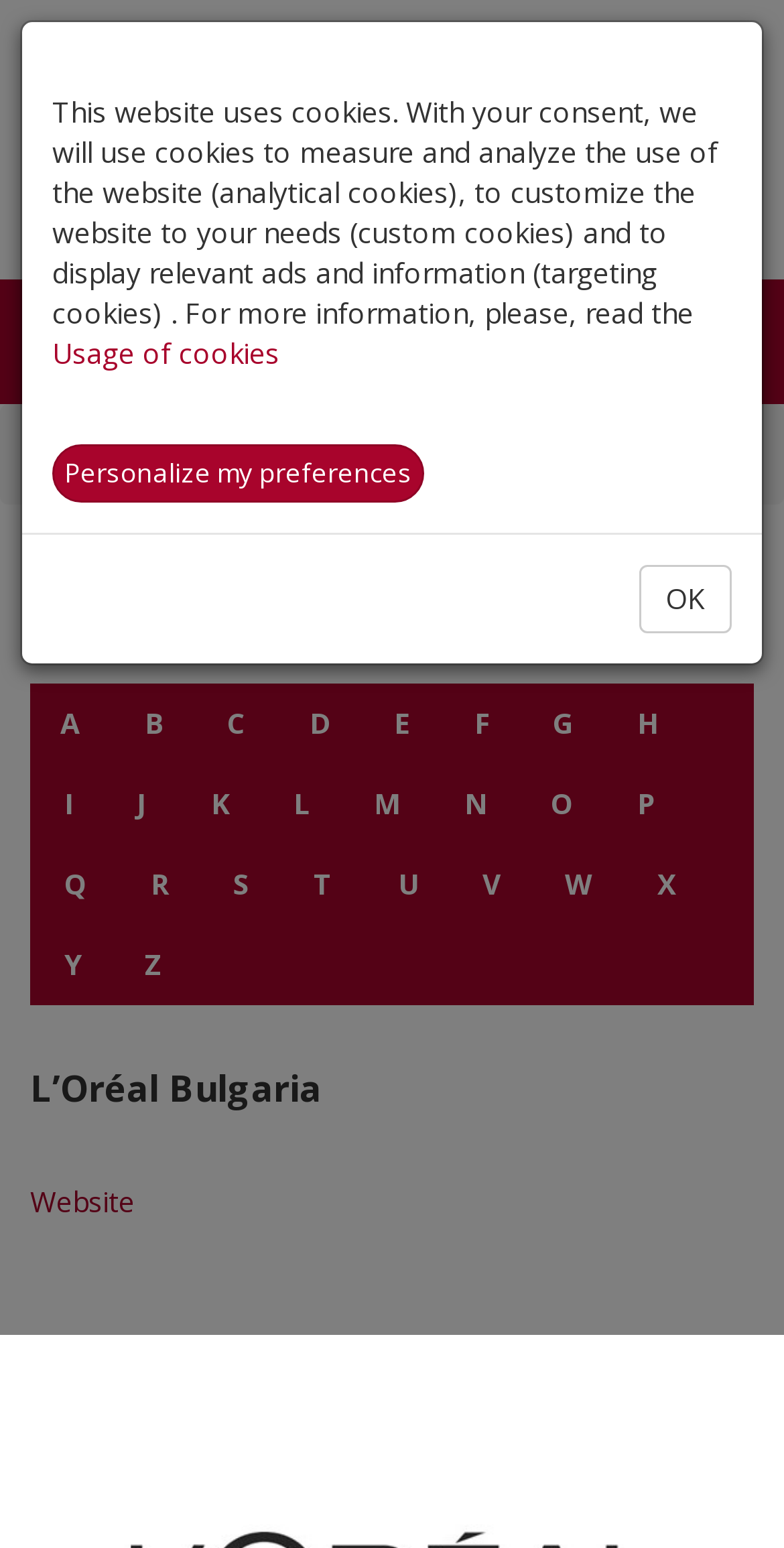Find the bounding box coordinates for the element described here: "E".

[0.464, 0.441, 0.562, 0.493]